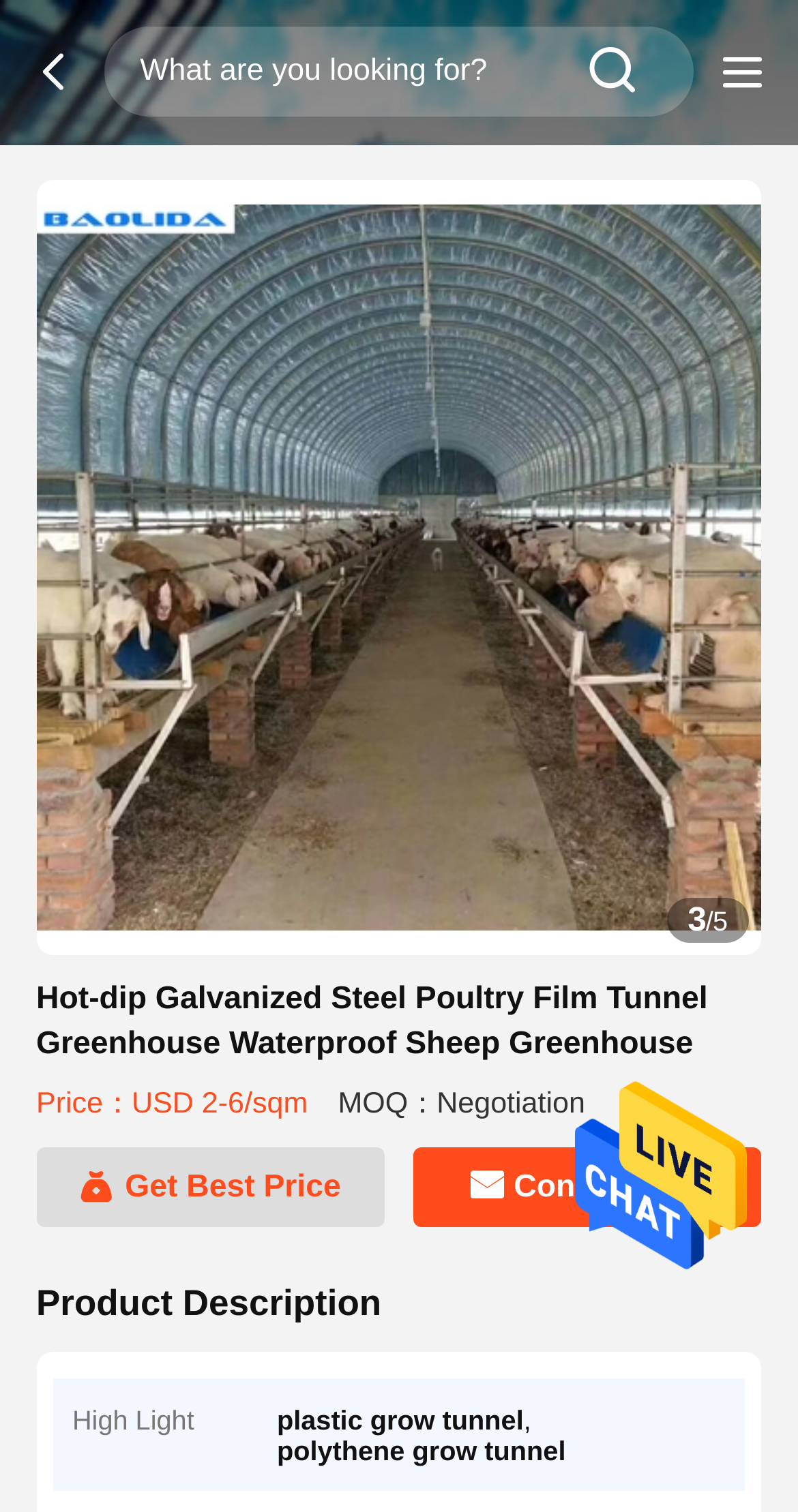What is the minimum order quantity?
Please provide a detailed and thorough answer to the question.

I found the minimum order quantity by looking at the text 'MOQ：Negotiation' which is located below the product title and next to the price range.